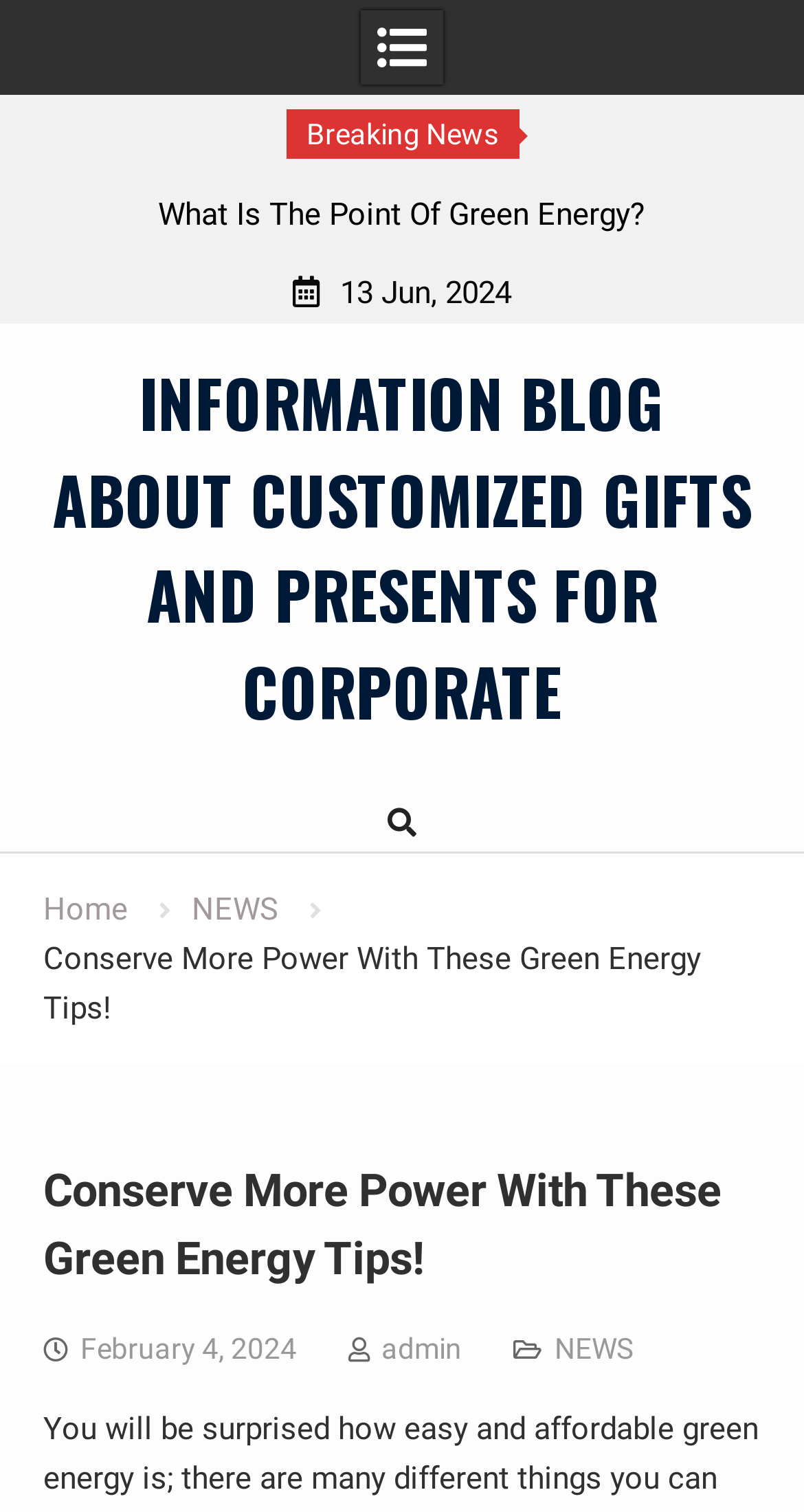Use a single word or phrase to answer the question:
What is the category of the news article?

NEWS